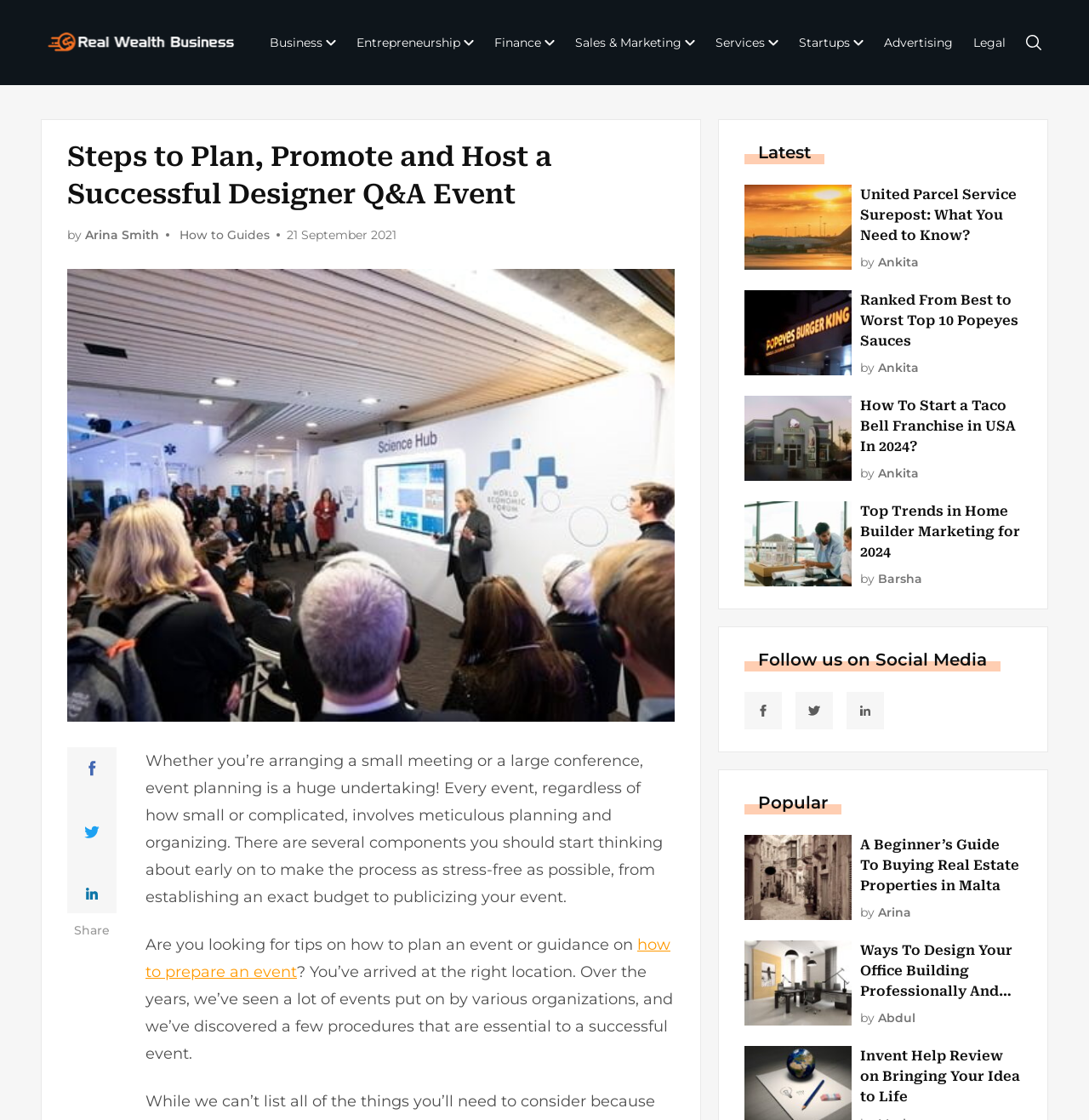Find the bounding box coordinates of the clickable region needed to perform the following instruction: "Click the 'Home' link". The coordinates should be provided as four float numbers between 0 and 1, i.e., [left, top, right, bottom].

None